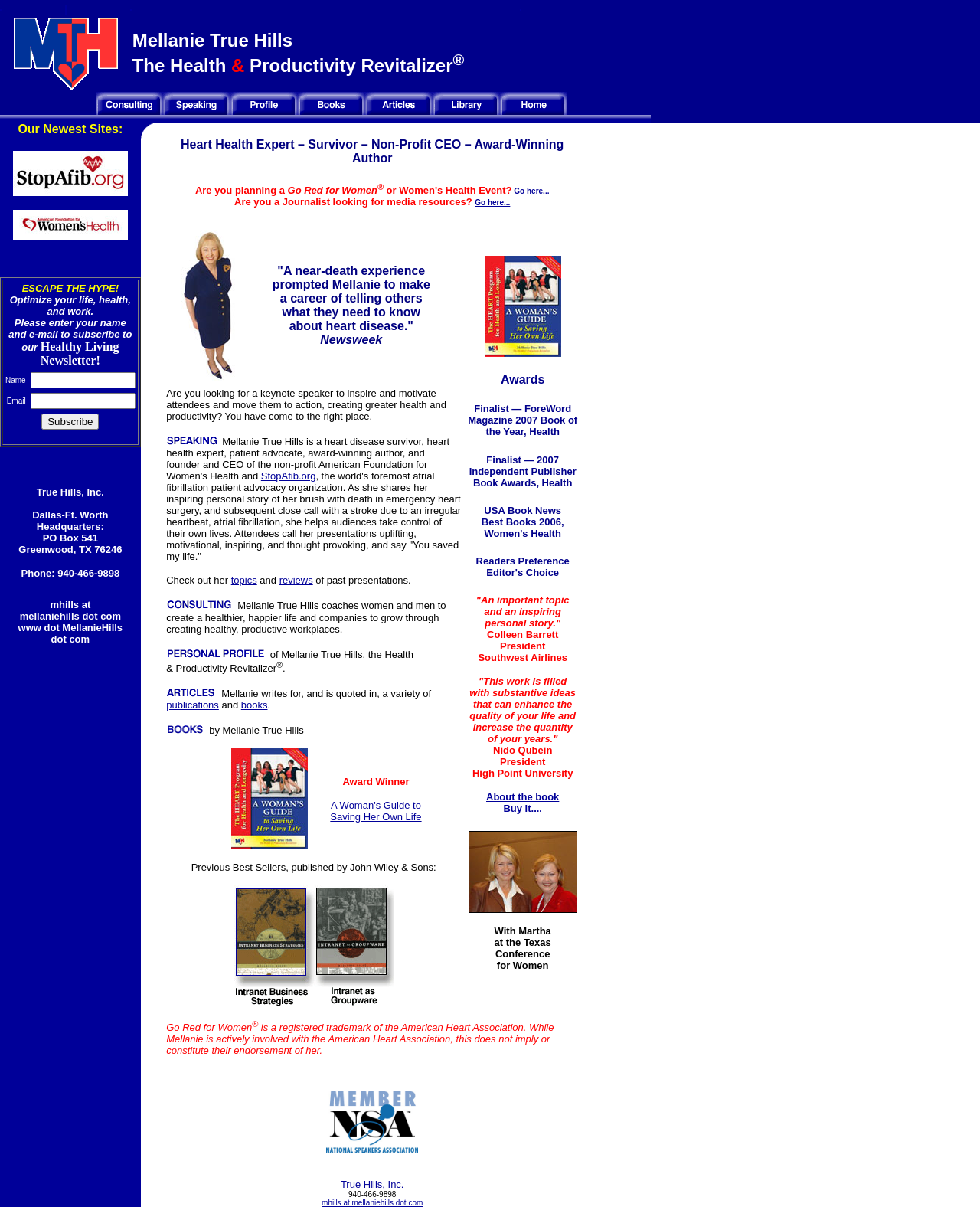Identify the bounding box of the UI element described as follows: "alt="Return to MellanieHills.com" name="Home"". Provide the coordinates as four float numbers in the range of 0 to 1 [left, top, right, bottom].

[0.51, 0.086, 0.579, 0.097]